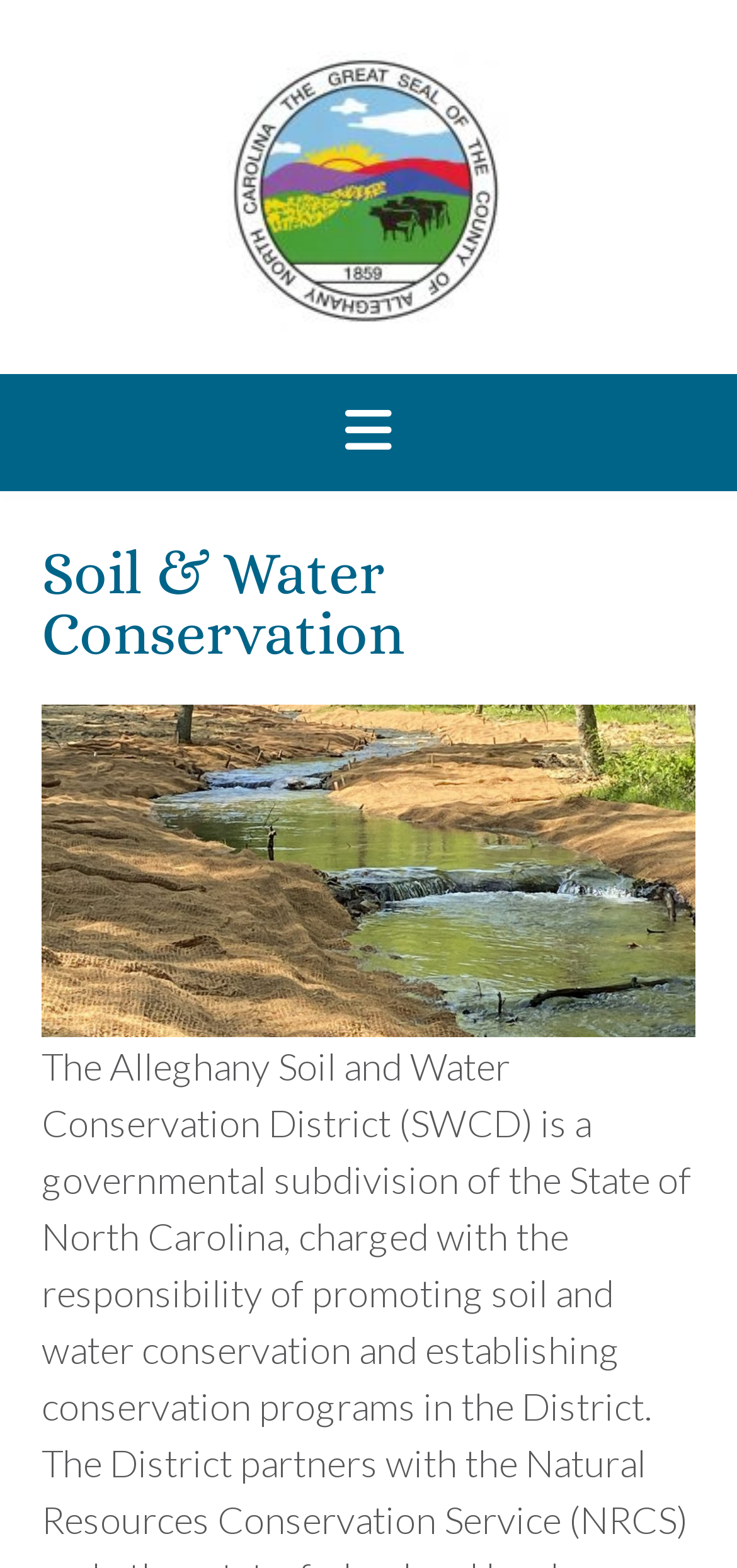Extract the main heading from the webpage content.

Soil & Water Conservation